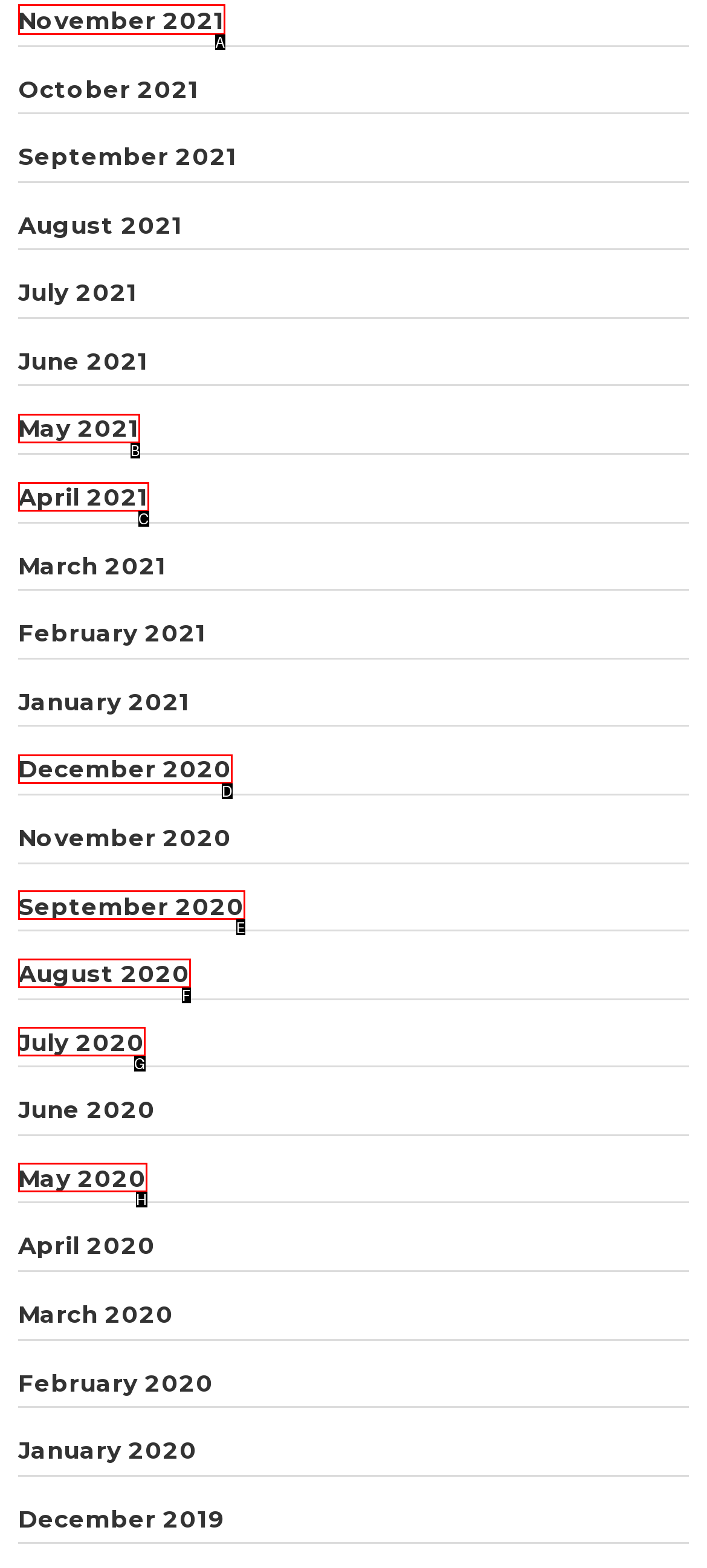For the task: Navigate to the next page, identify the HTML element to click.
Provide the letter corresponding to the right choice from the given options.

None